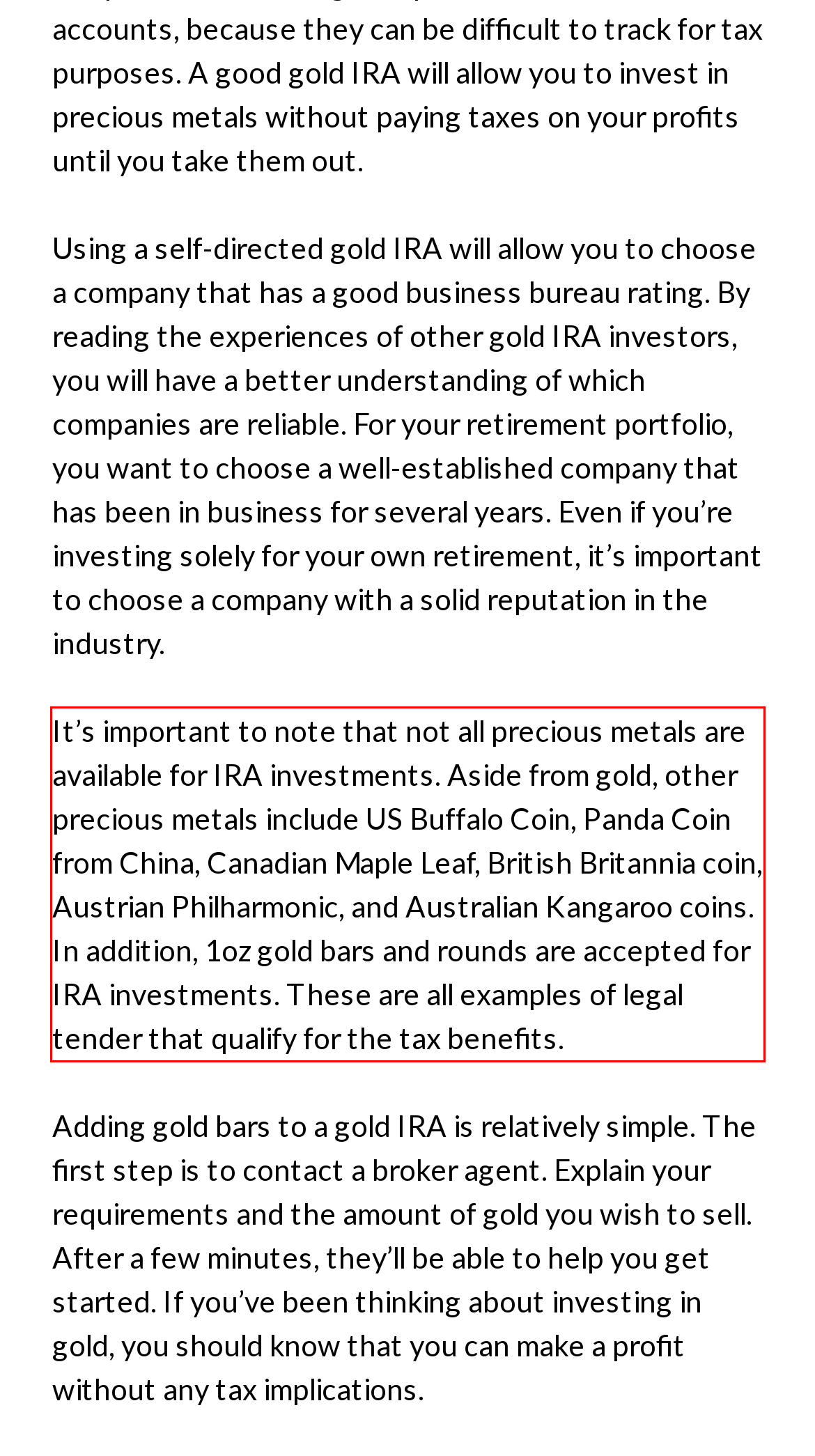Using the provided screenshot of a webpage, recognize the text inside the red rectangle bounding box by performing OCR.

It’s important to note that not all precious metals are available for IRA investments. Aside from gold, other precious metals include US Buffalo Coin, Panda Coin from China, Canadian Maple Leaf, British Britannia coin, Austrian Philharmonic, and Australian Kangaroo coins. In addition, 1oz gold bars and rounds are accepted for IRA investments. These are all examples of legal tender that qualify for the tax benefits.